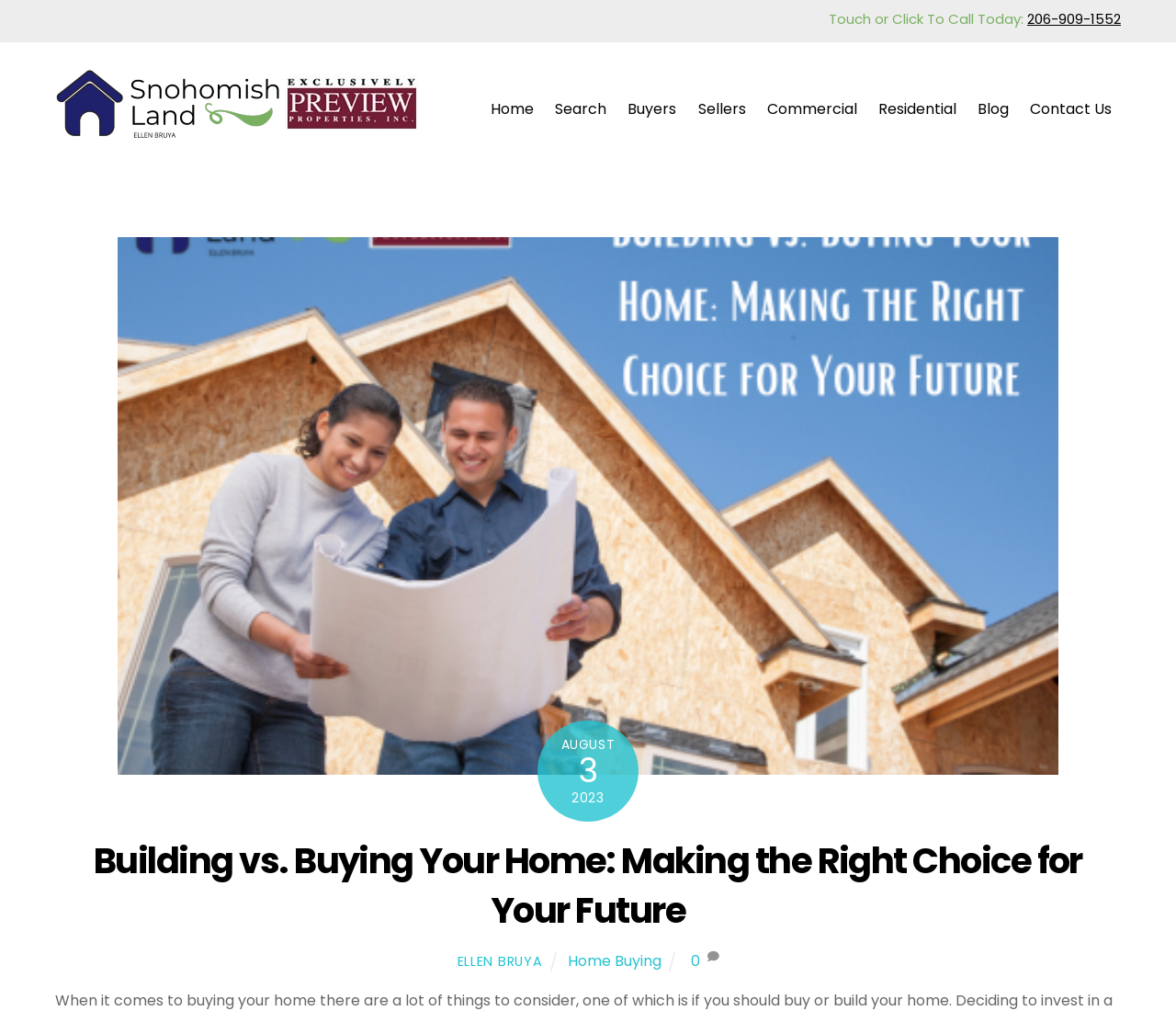Provide a brief response to the question below using one word or phrase:
What is the topic of the article?

Building vs. Buying Your Home